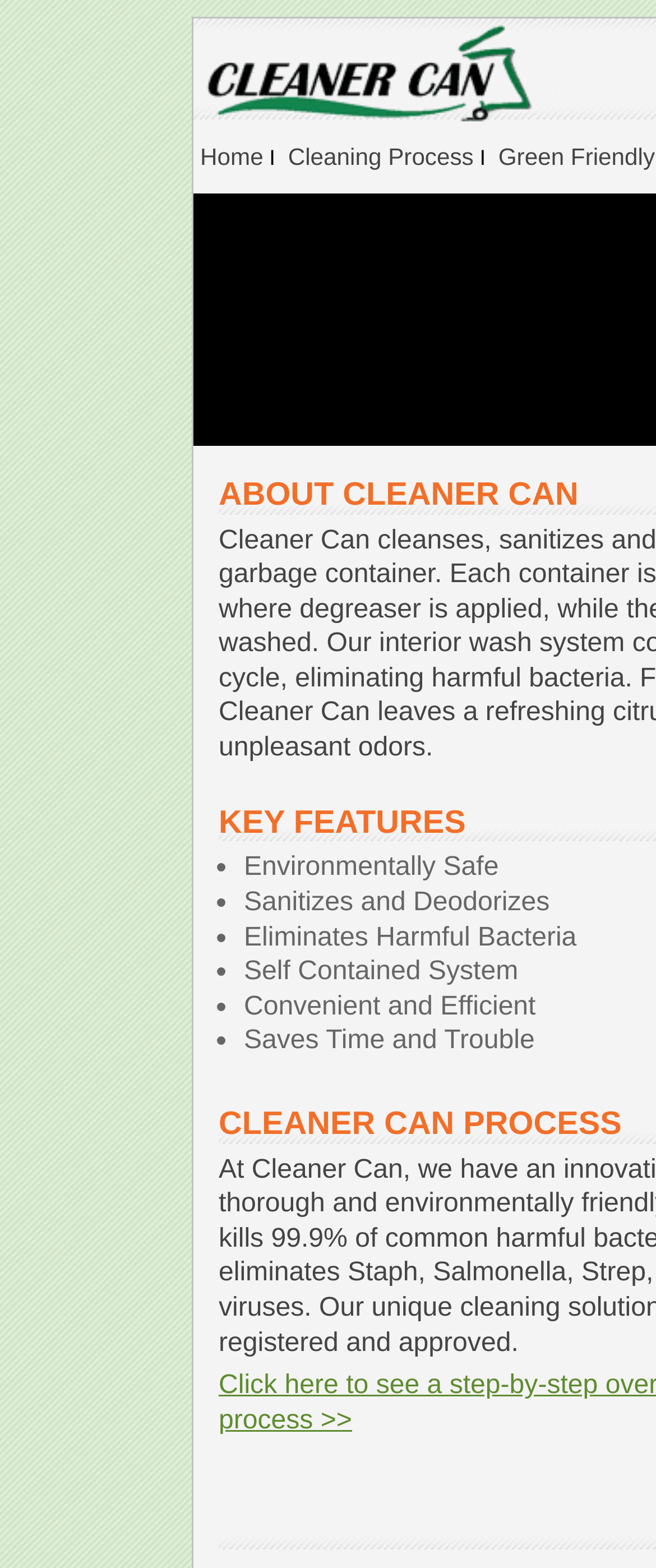How many links are on the top of the page?
Kindly offer a comprehensive and detailed response to the question.

There are three links on the top of the webpage, including 'Home', 'Cleaning Process', and 'Green Friendly', which are likely navigation links to other pages on the website.